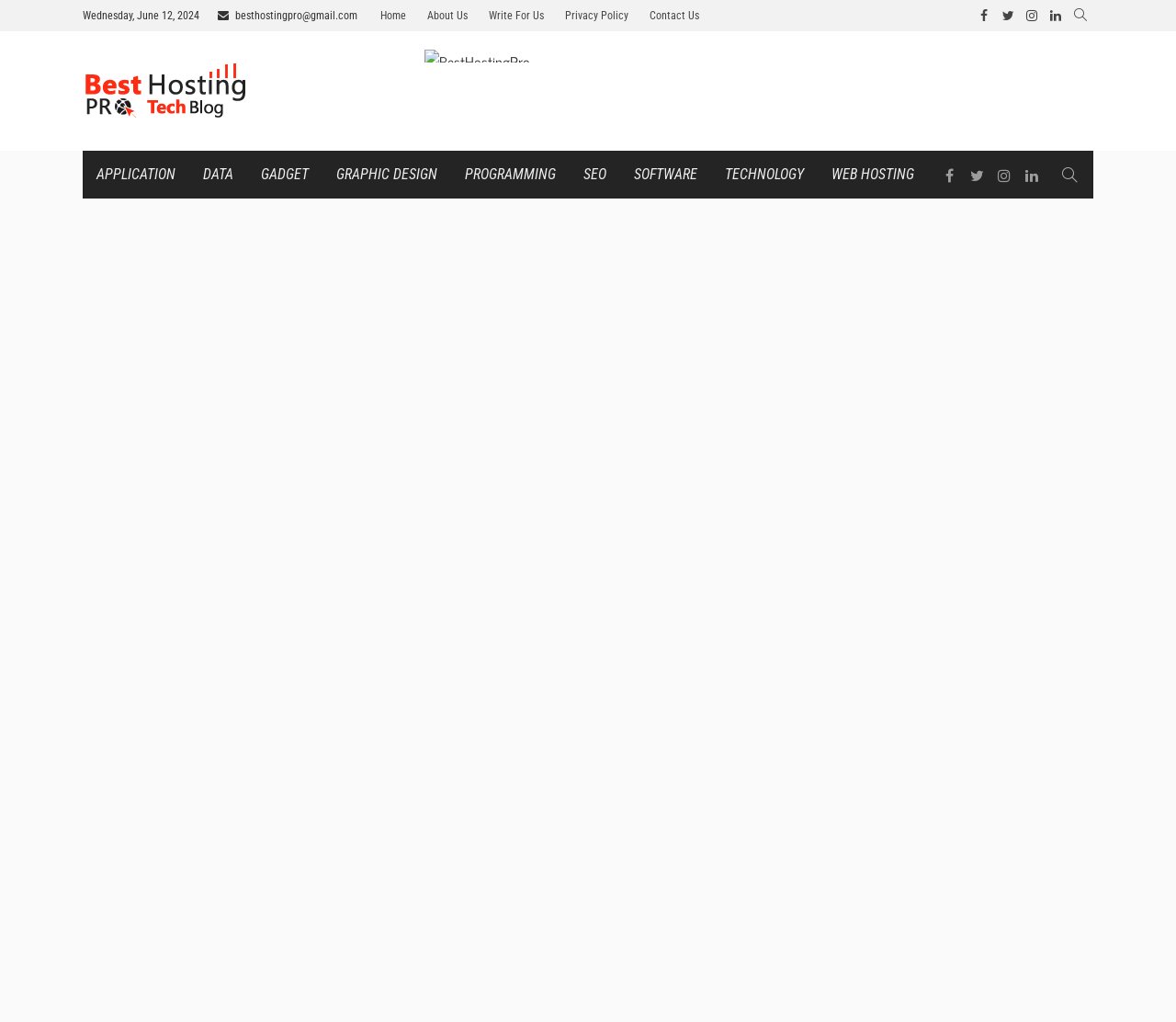Answer the question with a single word or phrase: 
How many social media links are there in the top navigation bar?

5